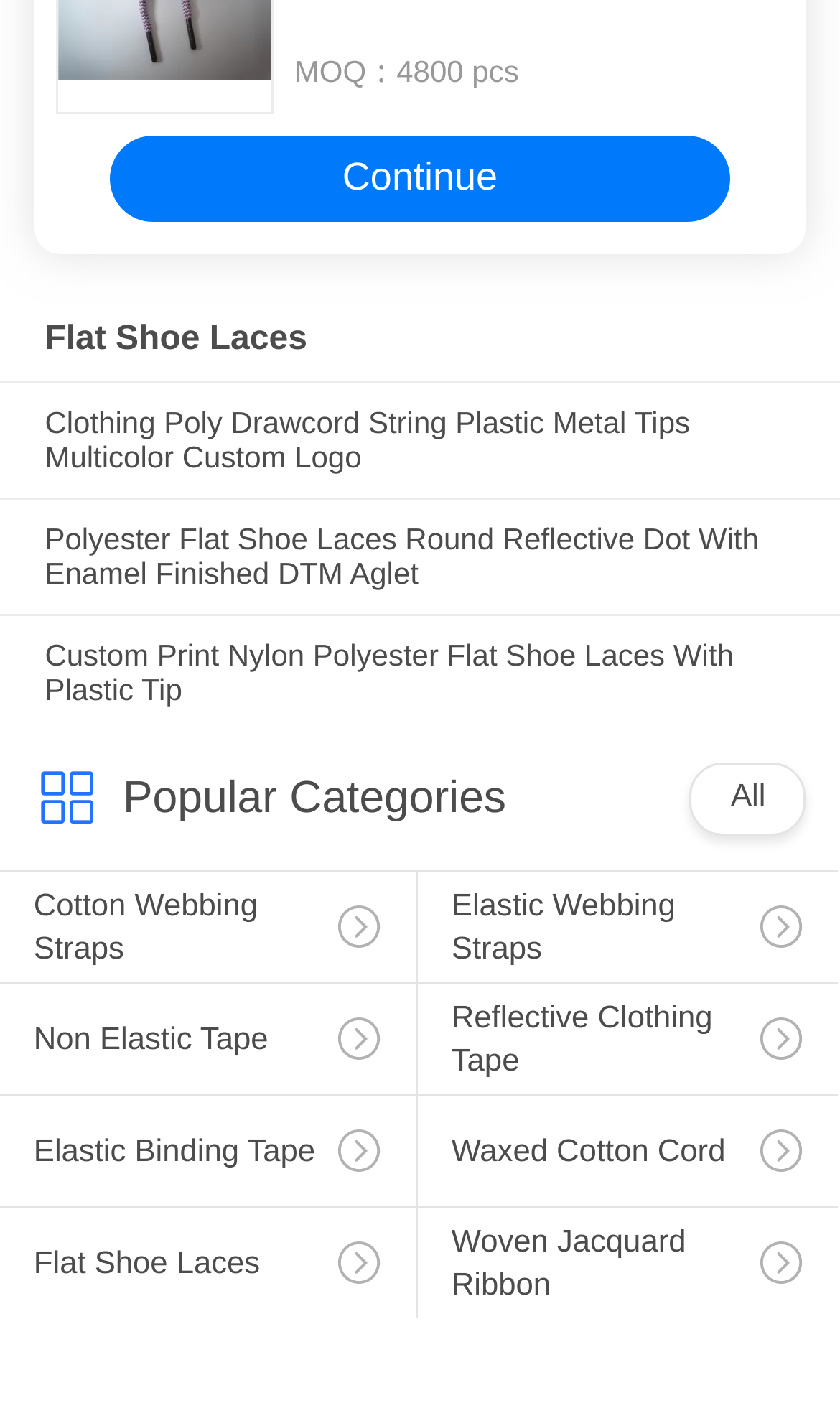Answer the question briefly using a single word or phrase: 
How many product categories are listed?

7